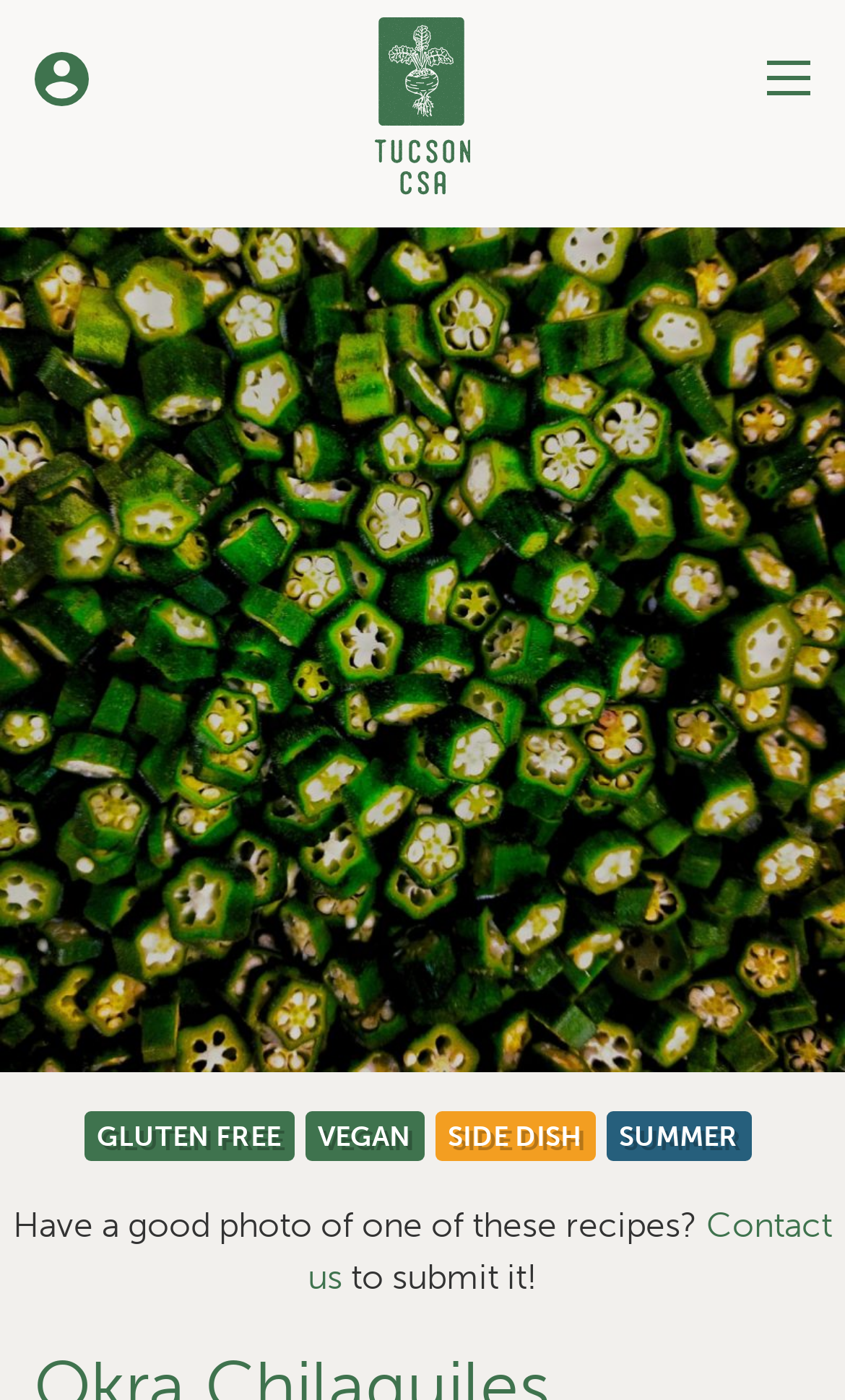Can you find the bounding box coordinates for the element to click on to achieve the instruction: "login as a member"?

[0.04, 0.037, 0.102, 0.074]